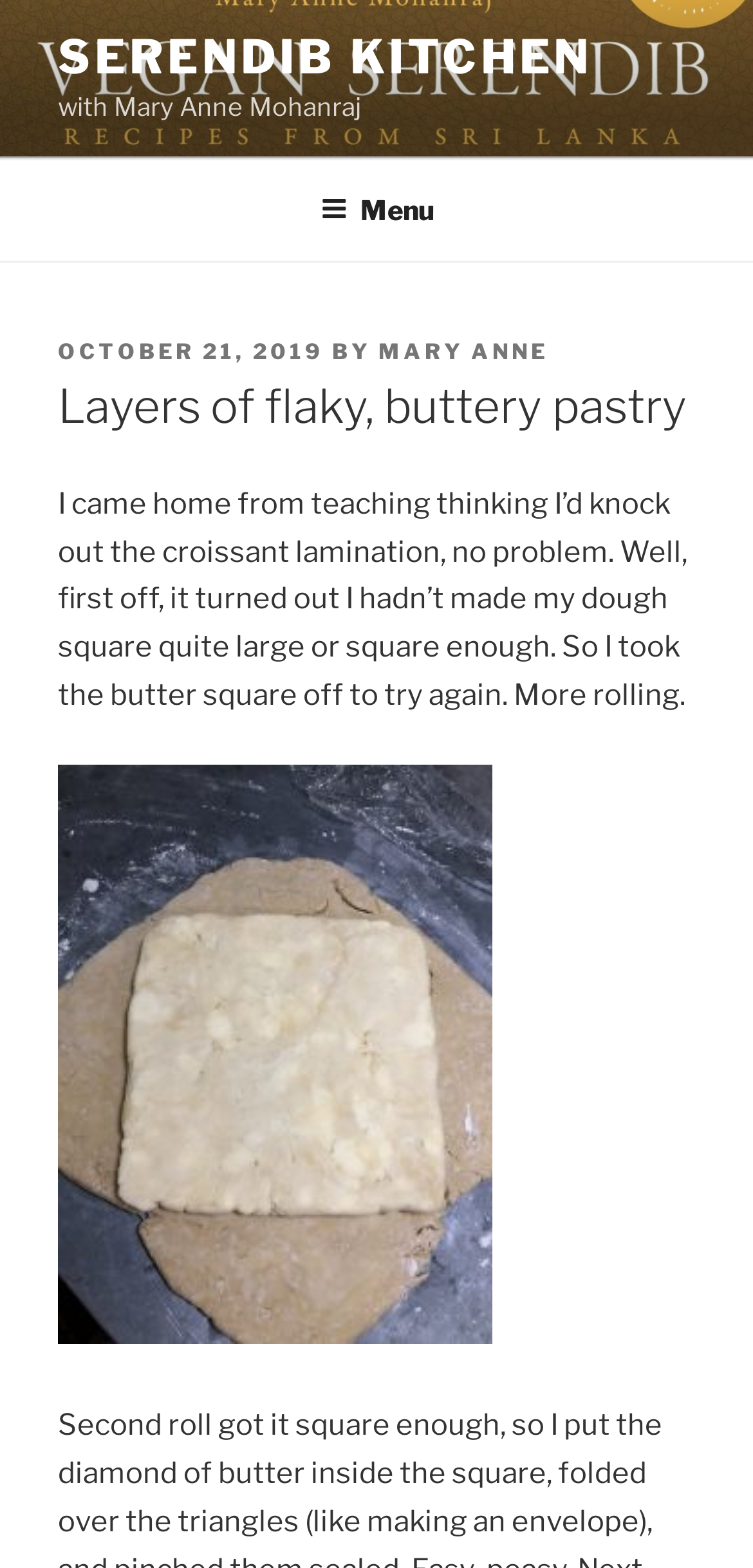What is the website's name?
Please provide a comprehensive and detailed answer to the question.

The website's name can be found in the top section of the page. A link with the text 'SERENDIB KITCHEN' is present, indicating that the website's name is Serendib Kitchen.